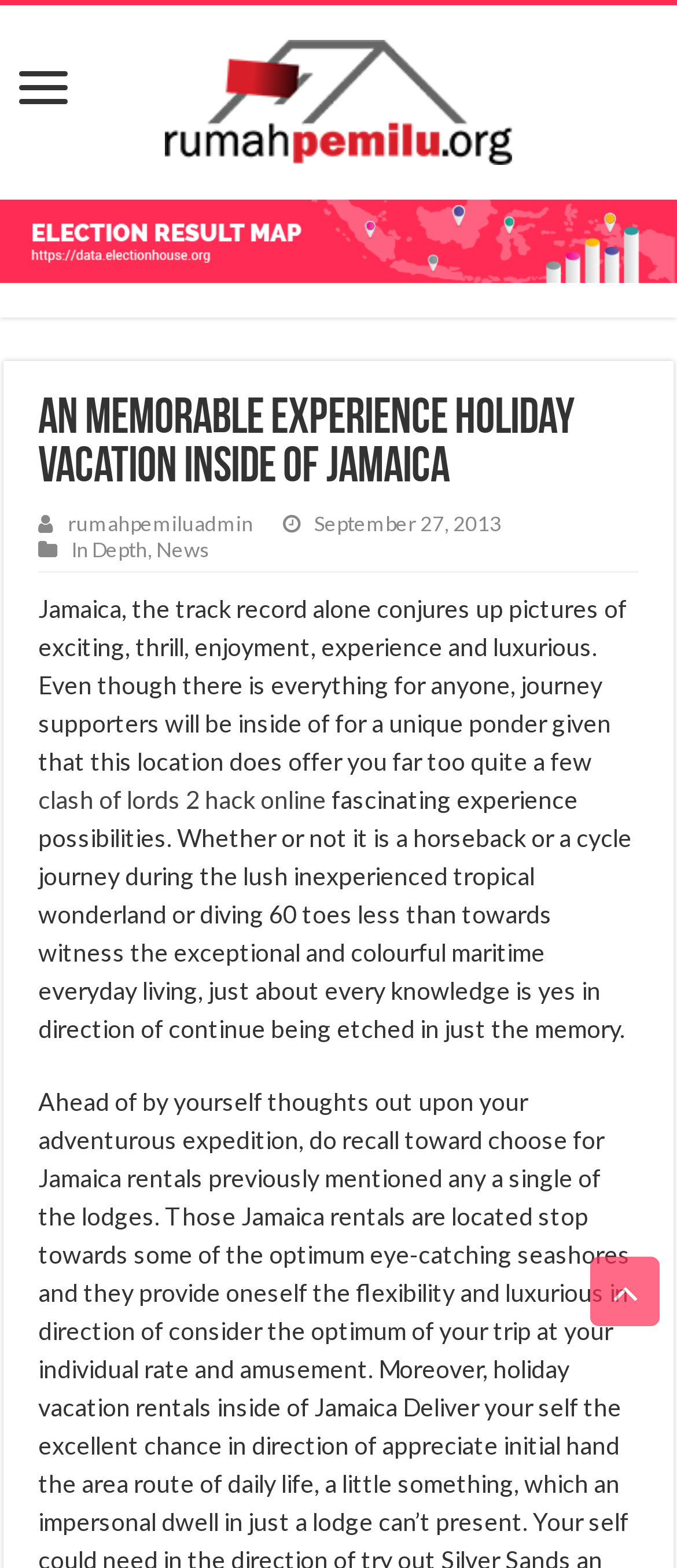Extract the bounding box coordinates of the UI element described: "In Depth". Provide the coordinates in the format [left, top, right, bottom] with values ranging from 0 to 1.

[0.105, 0.342, 0.218, 0.359]